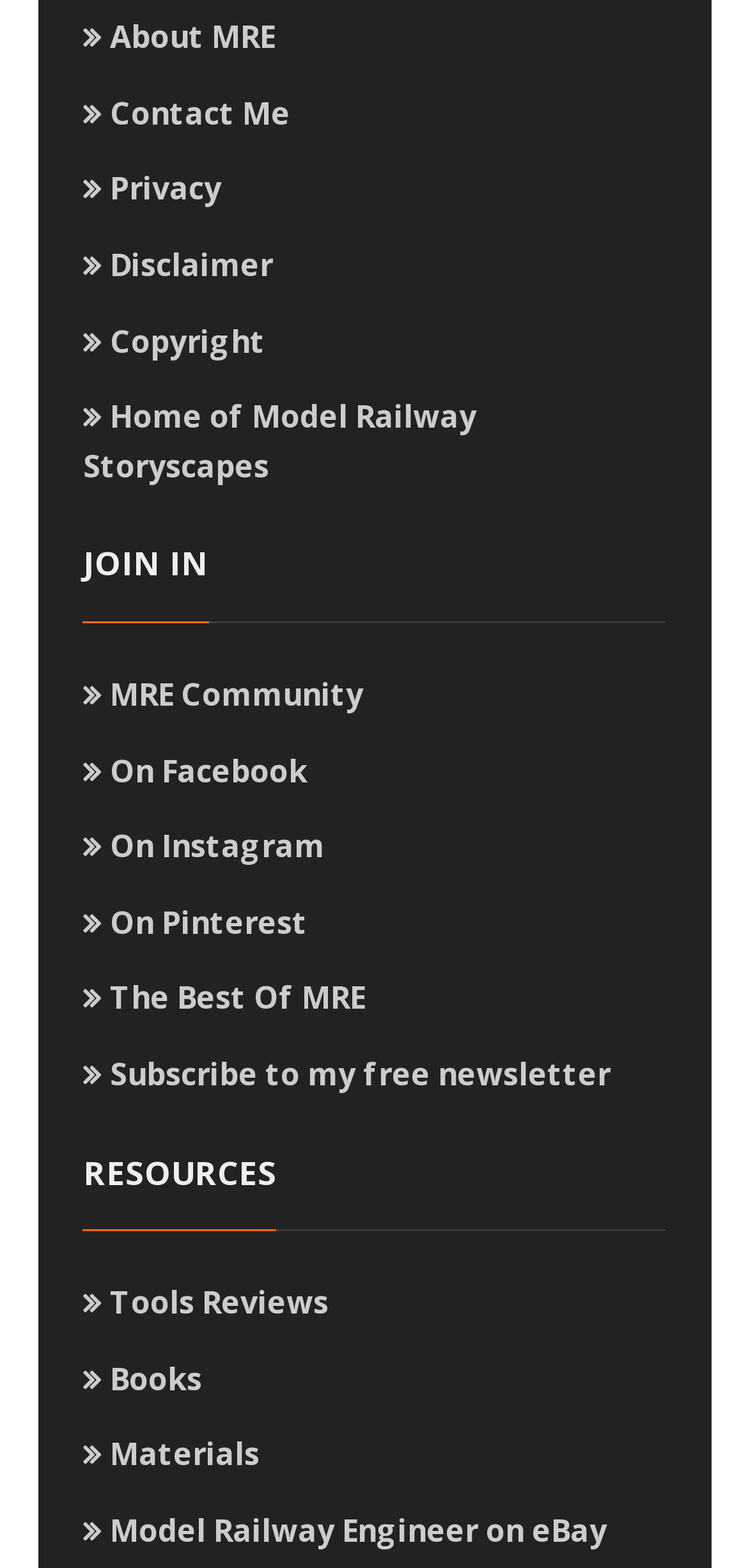Identify the bounding box coordinates of the clickable region required to complete the instruction: "Visit Model Railway Engineer on eBay". The coordinates should be given as four float numbers within the range of 0 and 1, i.e., [left, top, right, bottom].

[0.111, 0.963, 0.811, 0.989]